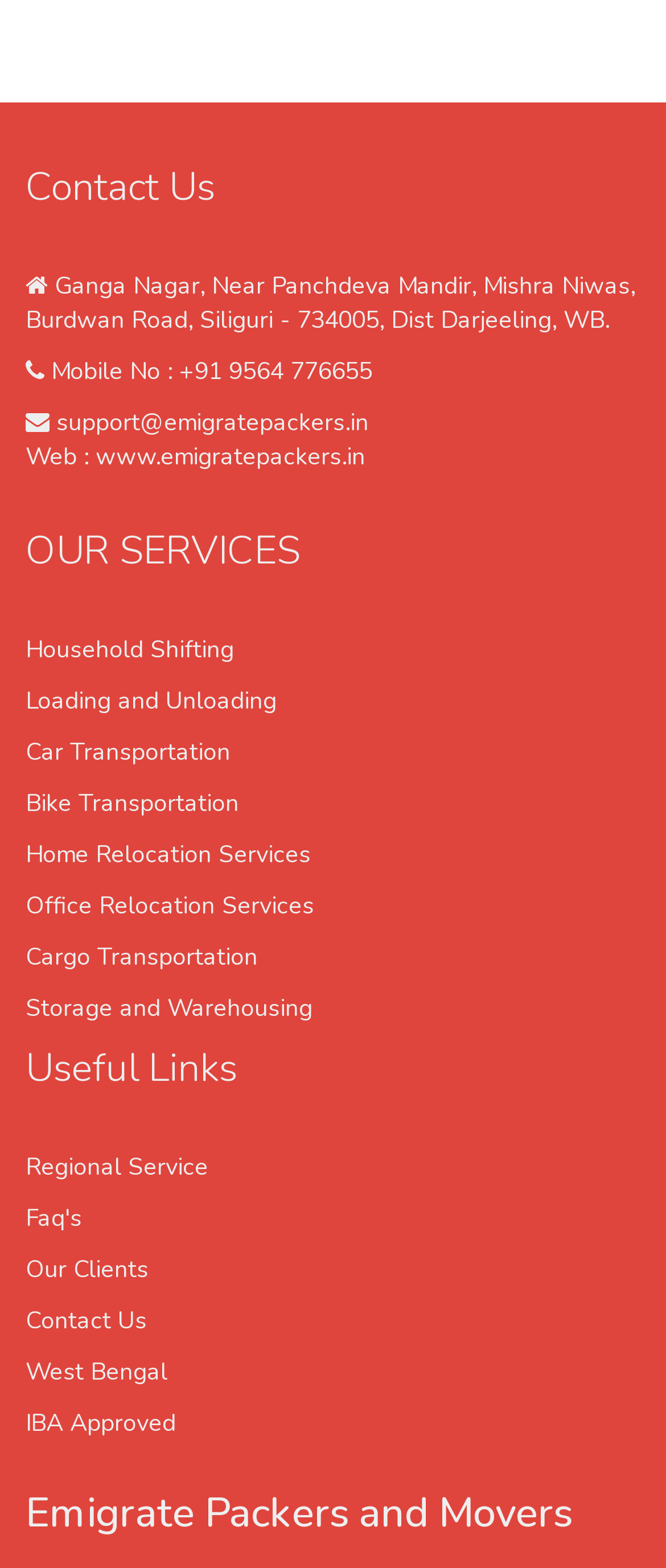What is the address of Emigrate Packers and Movers?
Look at the screenshot and give a one-word or phrase answer.

Ganga Nagar, Siliguri